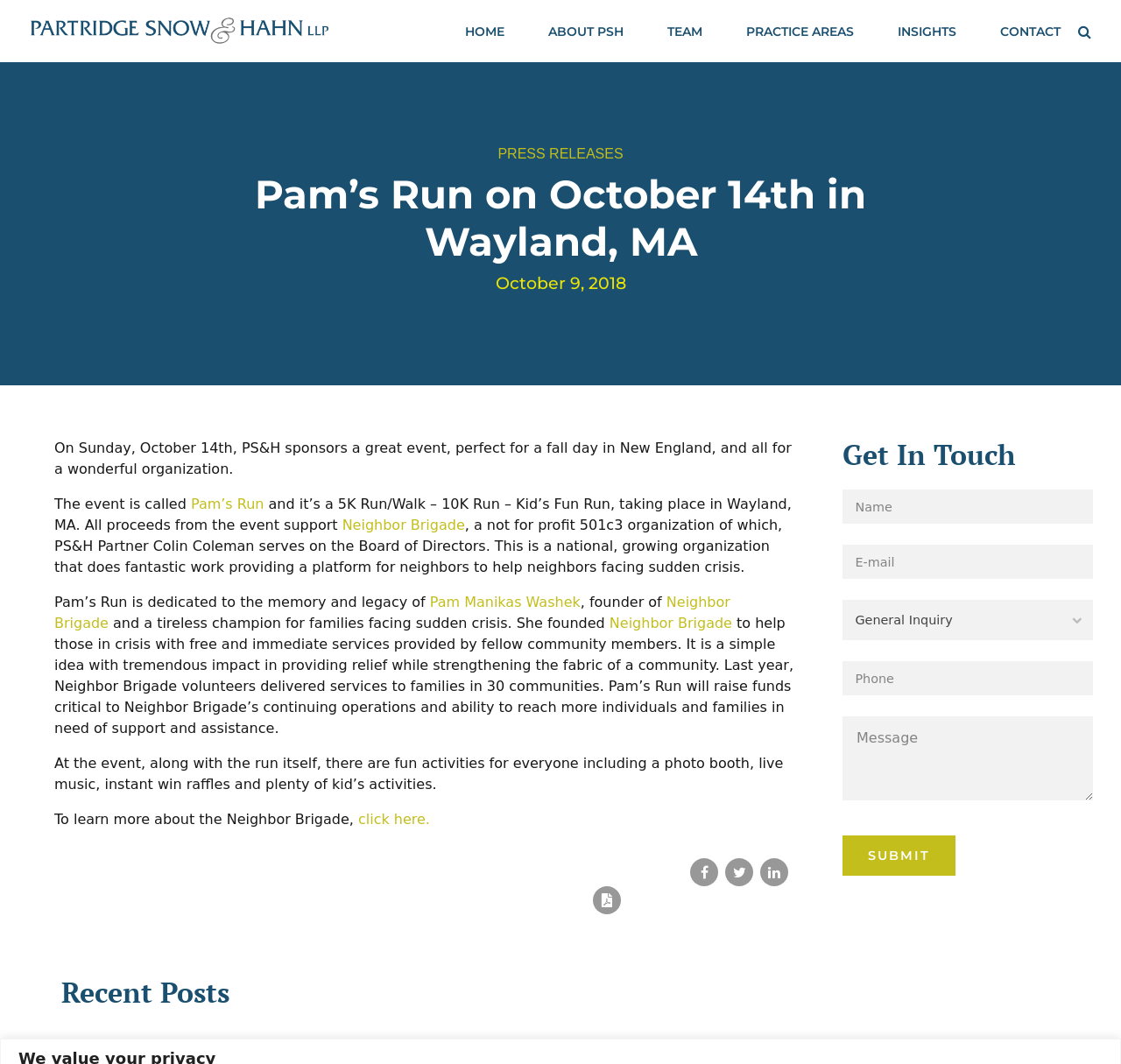Identify the bounding box coordinates of the clickable region required to complete the instruction: "Learn more about Neighbor Brigade". The coordinates should be given as four float numbers within the range of 0 and 1, i.e., [left, top, right, bottom].

[0.32, 0.762, 0.384, 0.778]